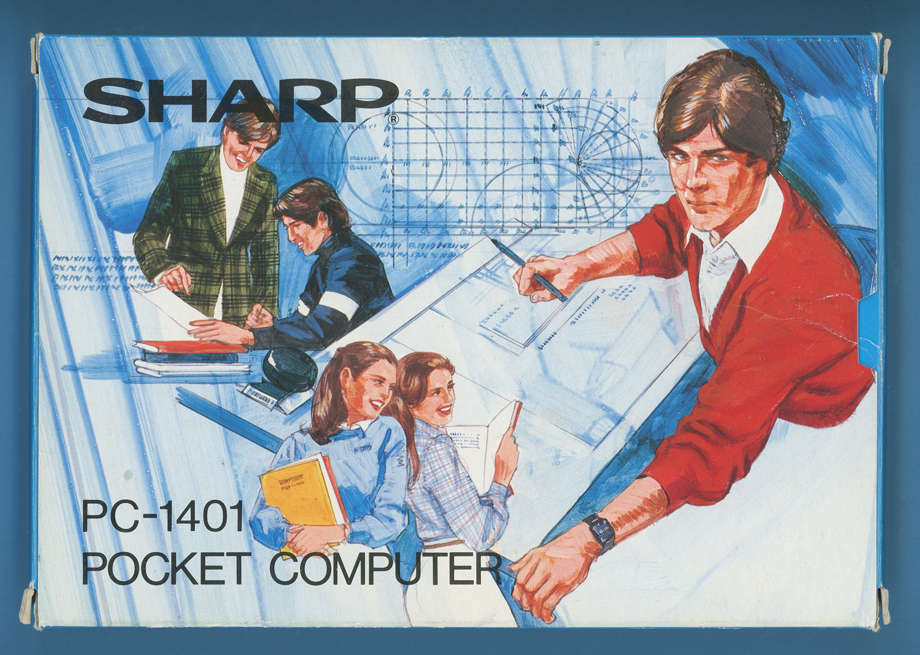Provide a comprehensive description of the image.

The image depicts the sales box for the Sharp PC-1401 Pocket Computer, showcasing an illustration that reflects an innovative and collaborative office environment from the mid-1980s. The box cover features a young man dressed in a red sweater, poised at a drafting table with a pencil, demonstrating a sense of focus and creativity. Around him, three individuals, all dressed in smart-casual attire, engage in discussions and work, indicating teamwork and a blend of academic and professional pursuits. The scene is accentuated by technical sketches and graphs in the background, highlighting the technological prowess associated with the PC-1401. The product's name "SHARP PC-1401 POCKET COMPUTER" is prominently displayed, encapsulating a moment in computing history where personal technology began to make significant inroads into everyday life and work practices.